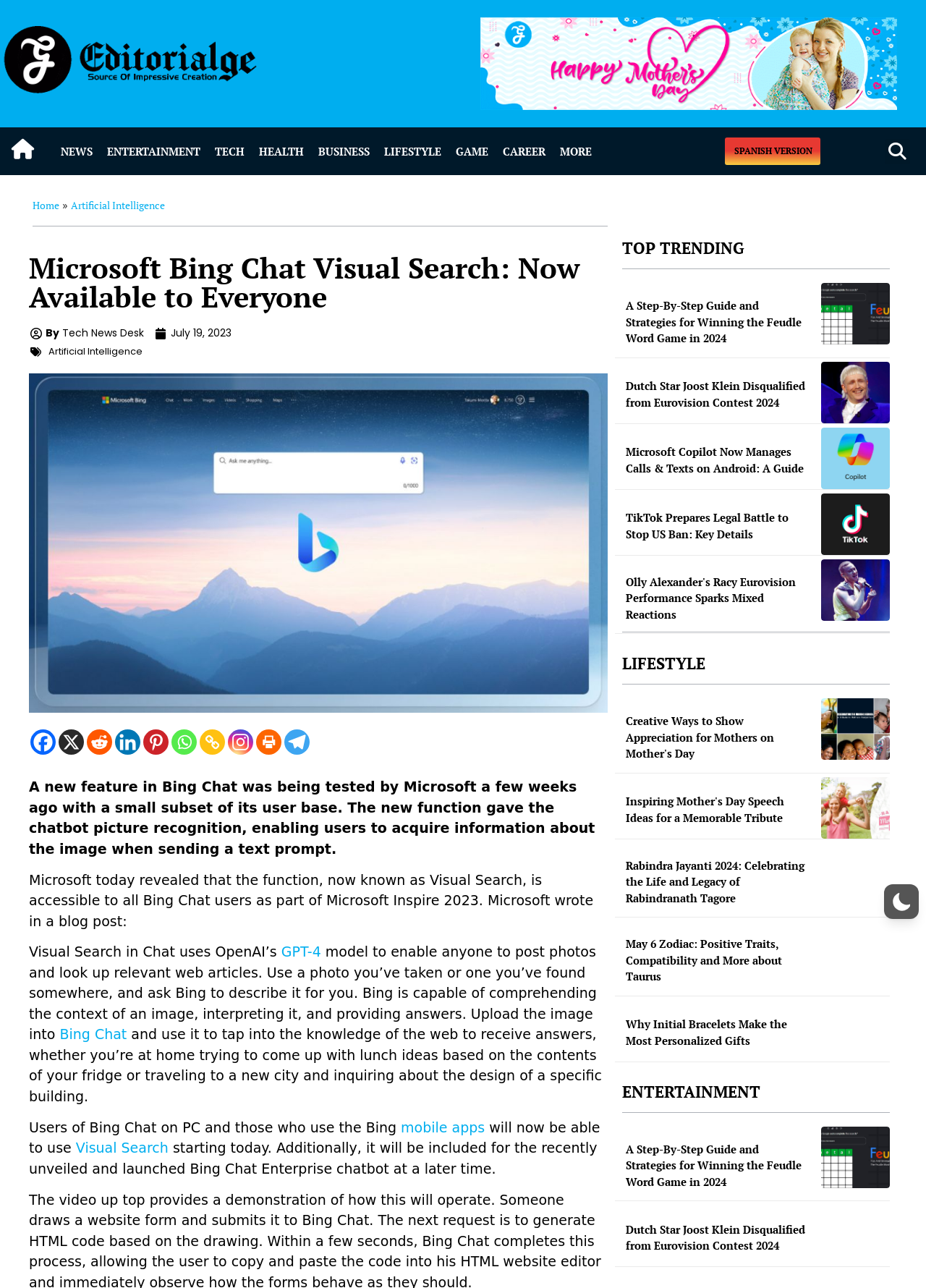Highlight the bounding box coordinates of the element that should be clicked to carry out the following instruction: "View meeting information". The coordinates must be given as four float numbers ranging from 0 to 1, i.e., [left, top, right, bottom].

None